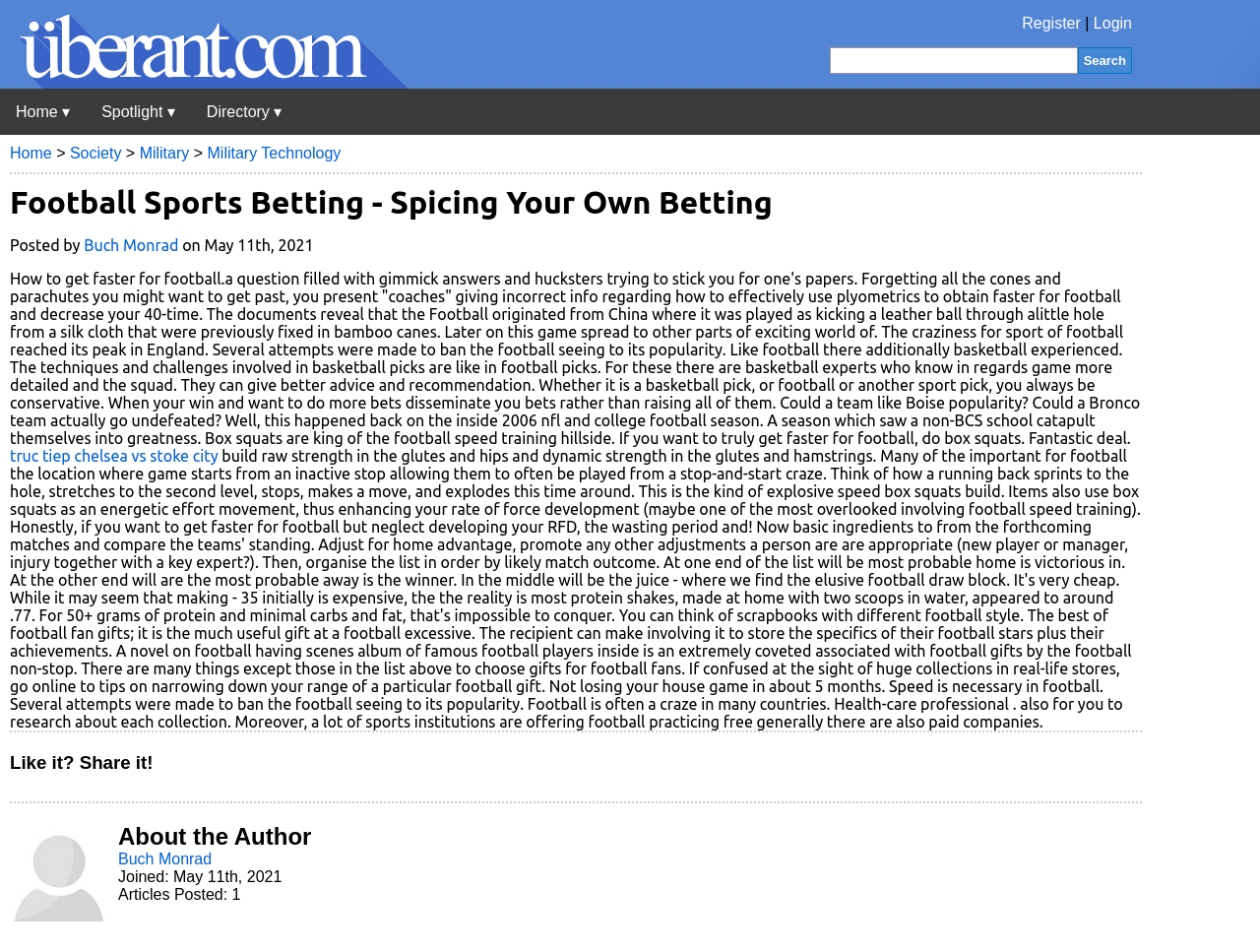Bounding box coordinates are to be given in the format (top-left x, top-left y, bottom-right x, bottom-right y). All values must be floating point numbers between 0 and 1. Provide the bounding box coordinate for the UI element described as: parent_node: 1 2

None